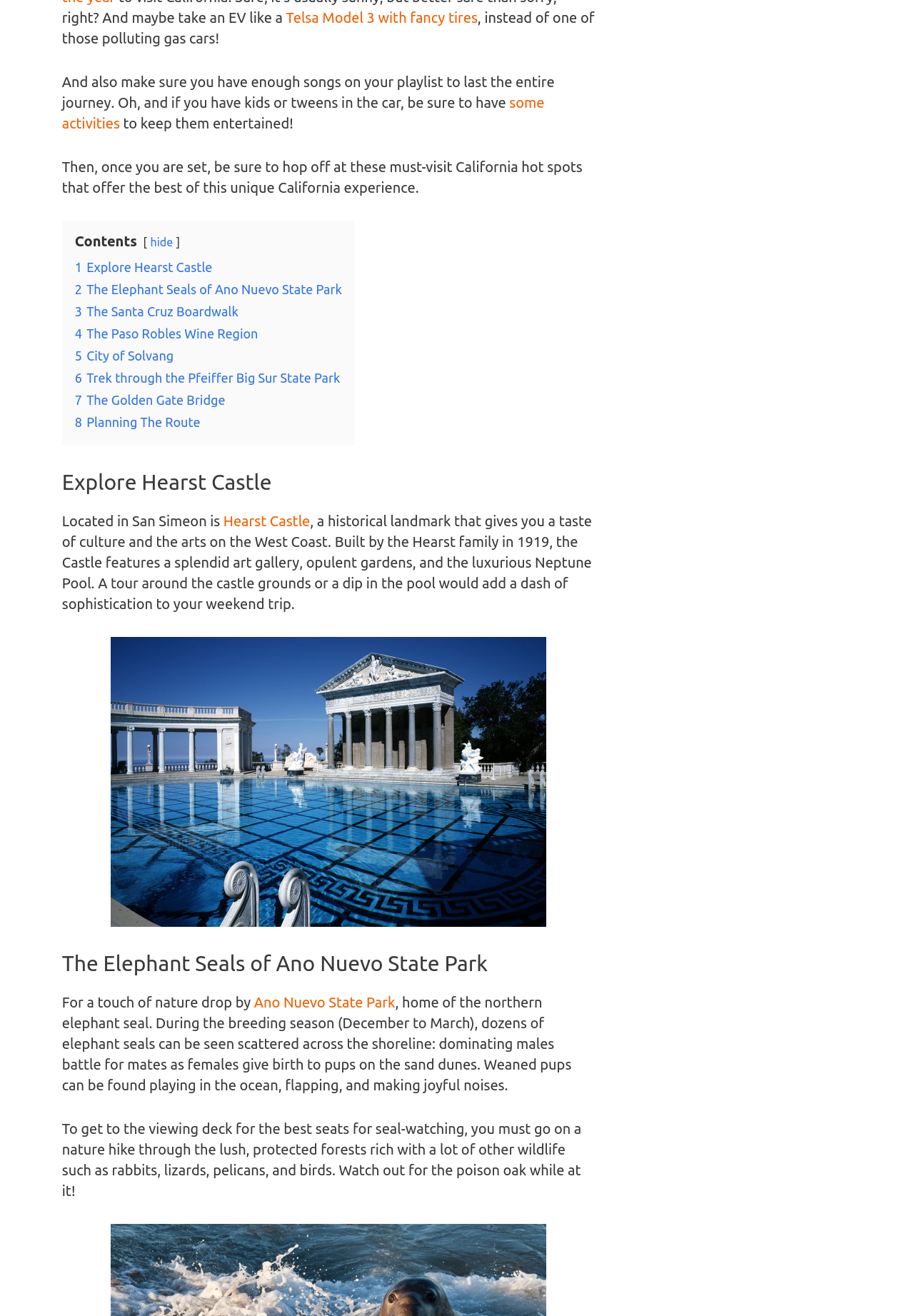Provide the bounding box coordinates for the specified HTML element described in this description: "Hearst Castle". The coordinates should be four float numbers ranging from 0 to 1, in the format [left, top, right, bottom].

[0.244, 0.39, 0.339, 0.402]